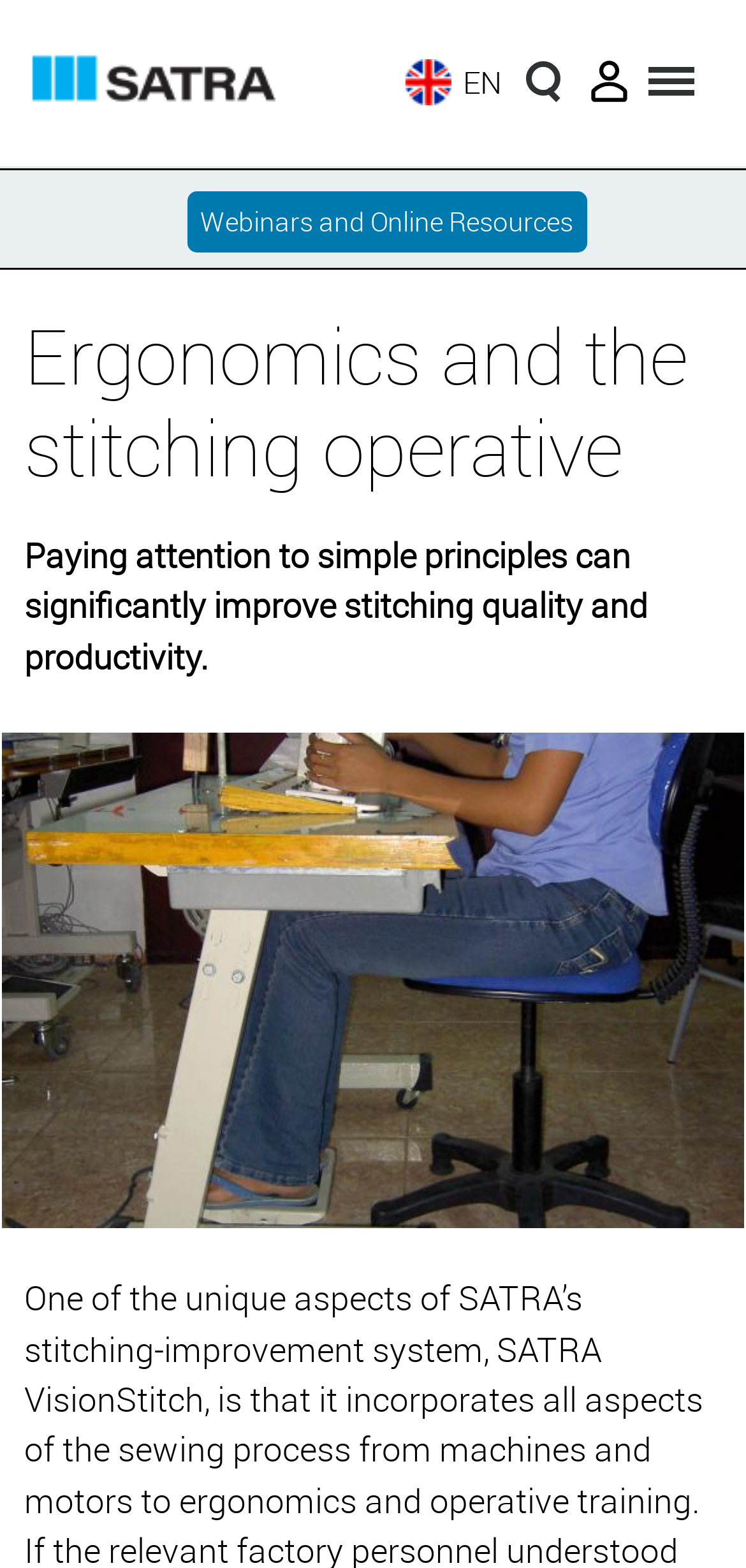Answer in one word or a short phrase: 
What language is the webpage in?

English